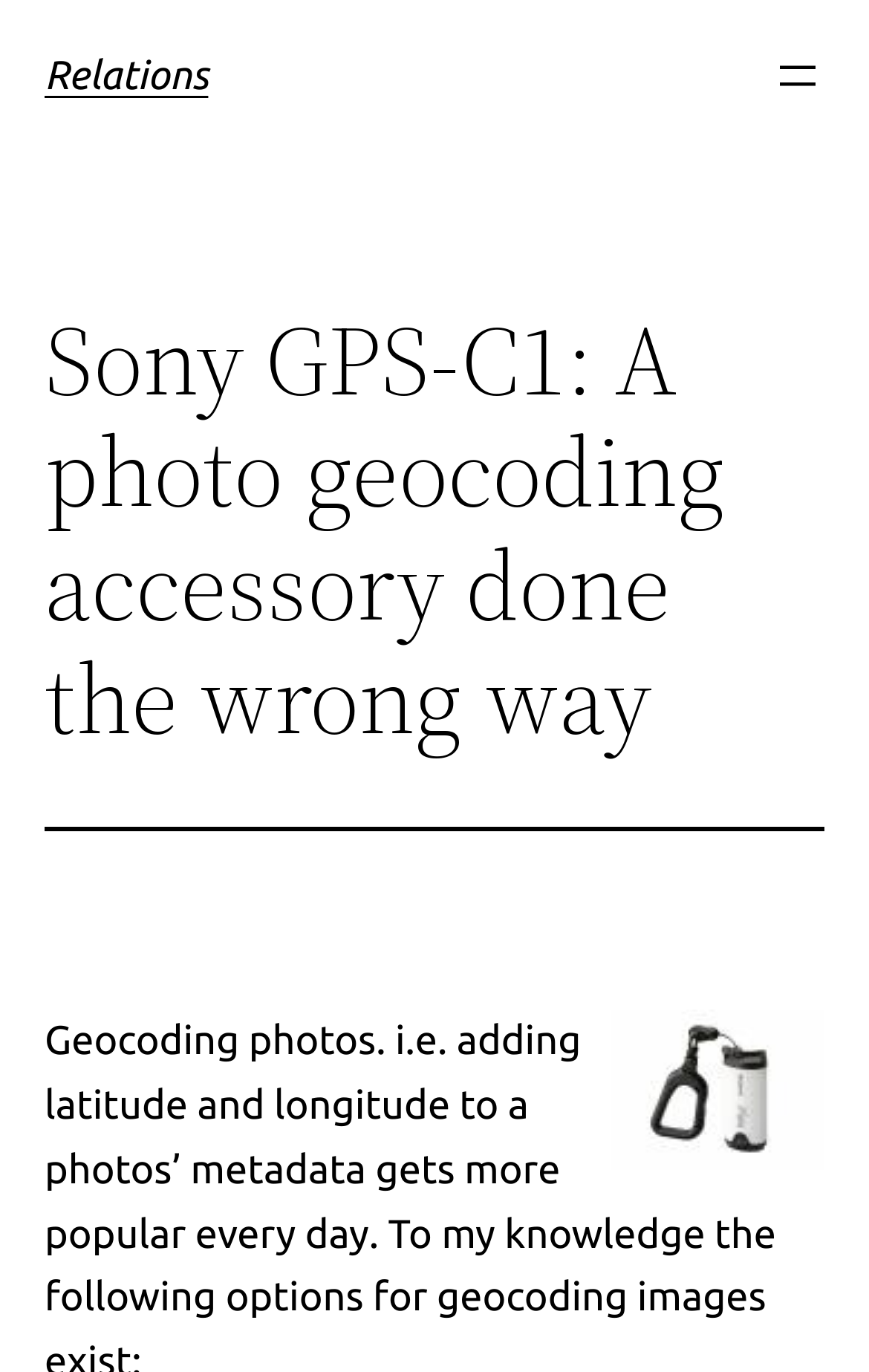Provide the bounding box coordinates of the UI element that matches the description: "aria-label="Open menu"".

[0.887, 0.036, 0.949, 0.075]